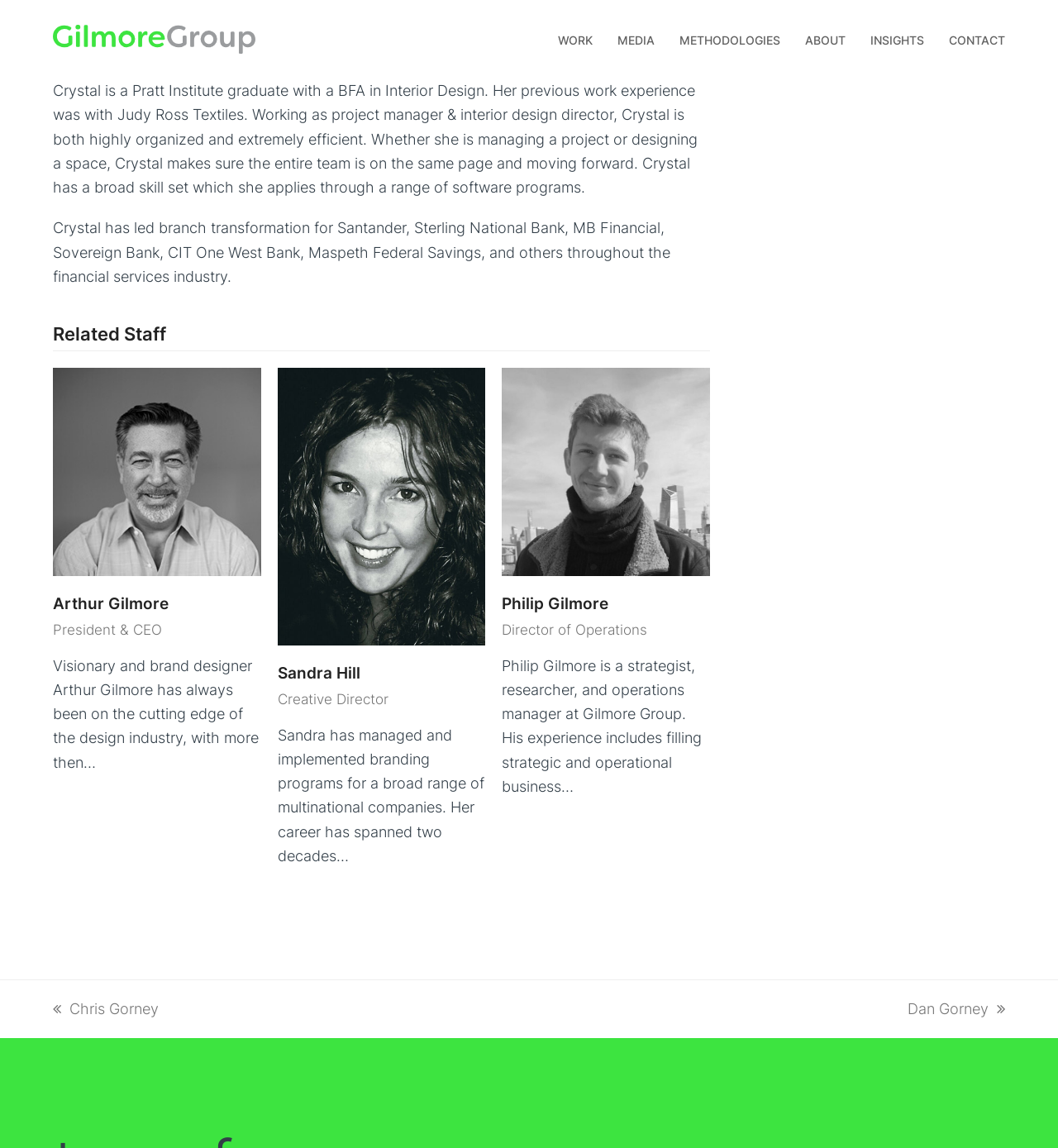What is the title of the section below Crystal's bio?
Could you please answer the question thoroughly and with as much detail as possible?

By analyzing the webpage structure and the heading element with the text 'Related Staff', we can determine that the title of the section below Crystal's bio is 'Related Staff'.